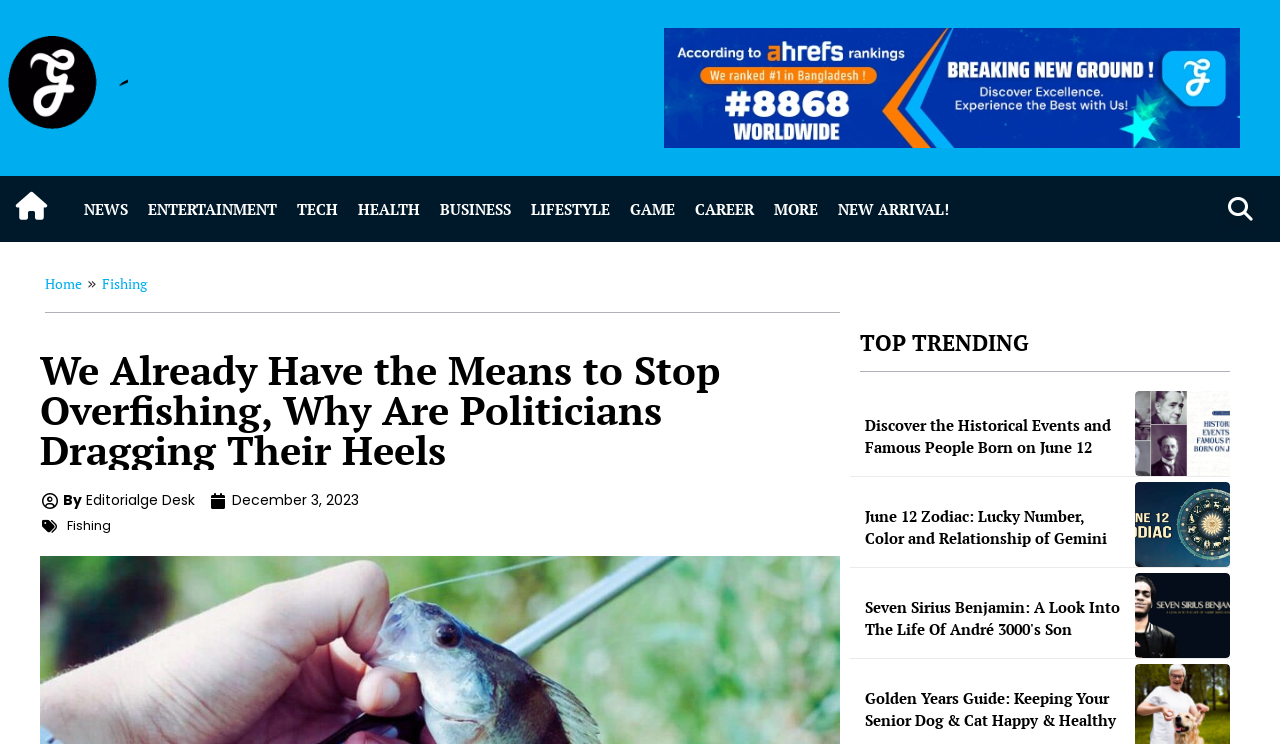Please extract the webpage's main title and generate its text content.

We Already Have the Means to Stop Overfishing, Why Are Politicians Dragging Their Heels